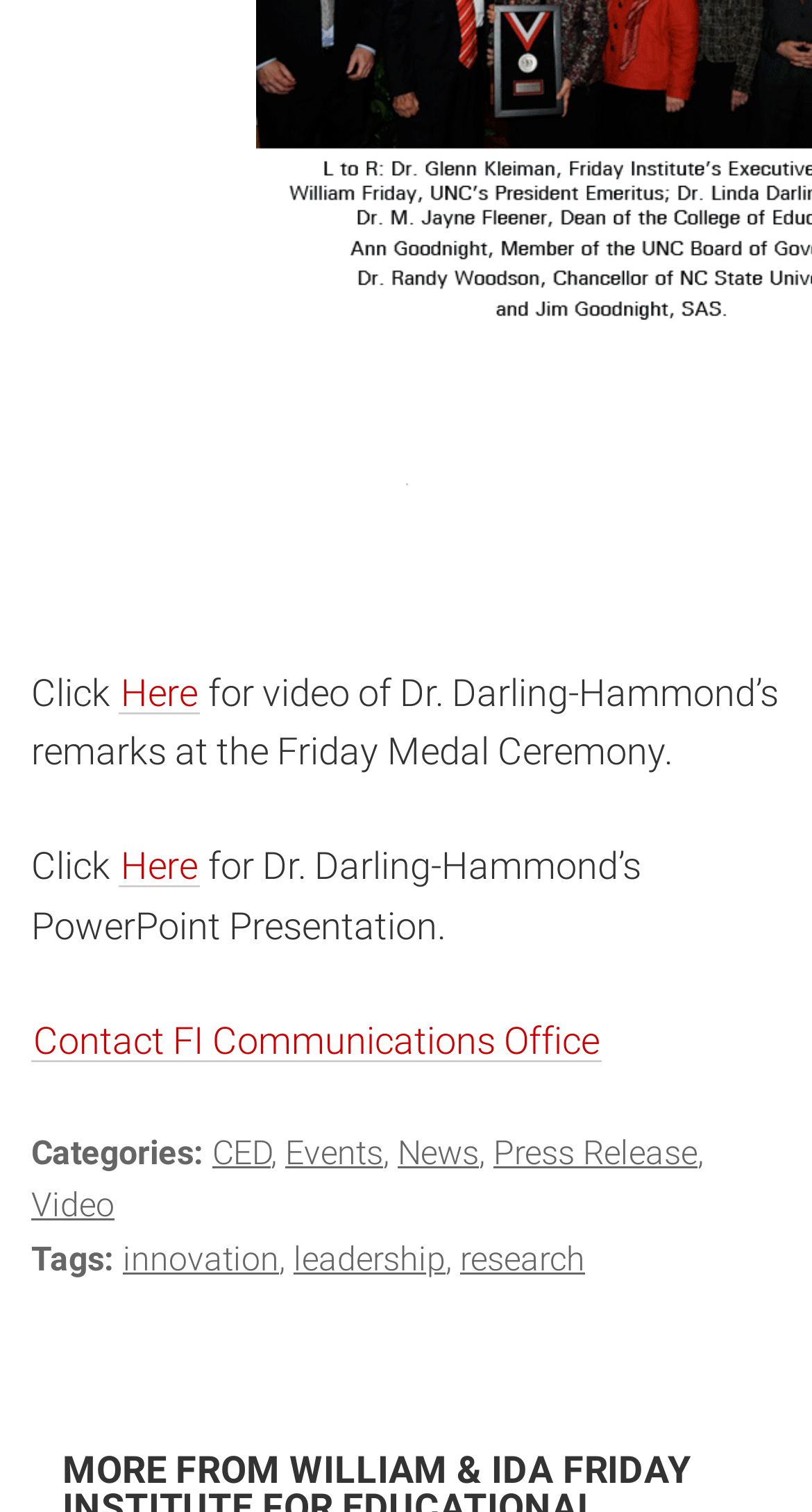Given the element description "innovation", identify the bounding box of the corresponding UI element.

[0.151, 0.819, 0.351, 0.845]